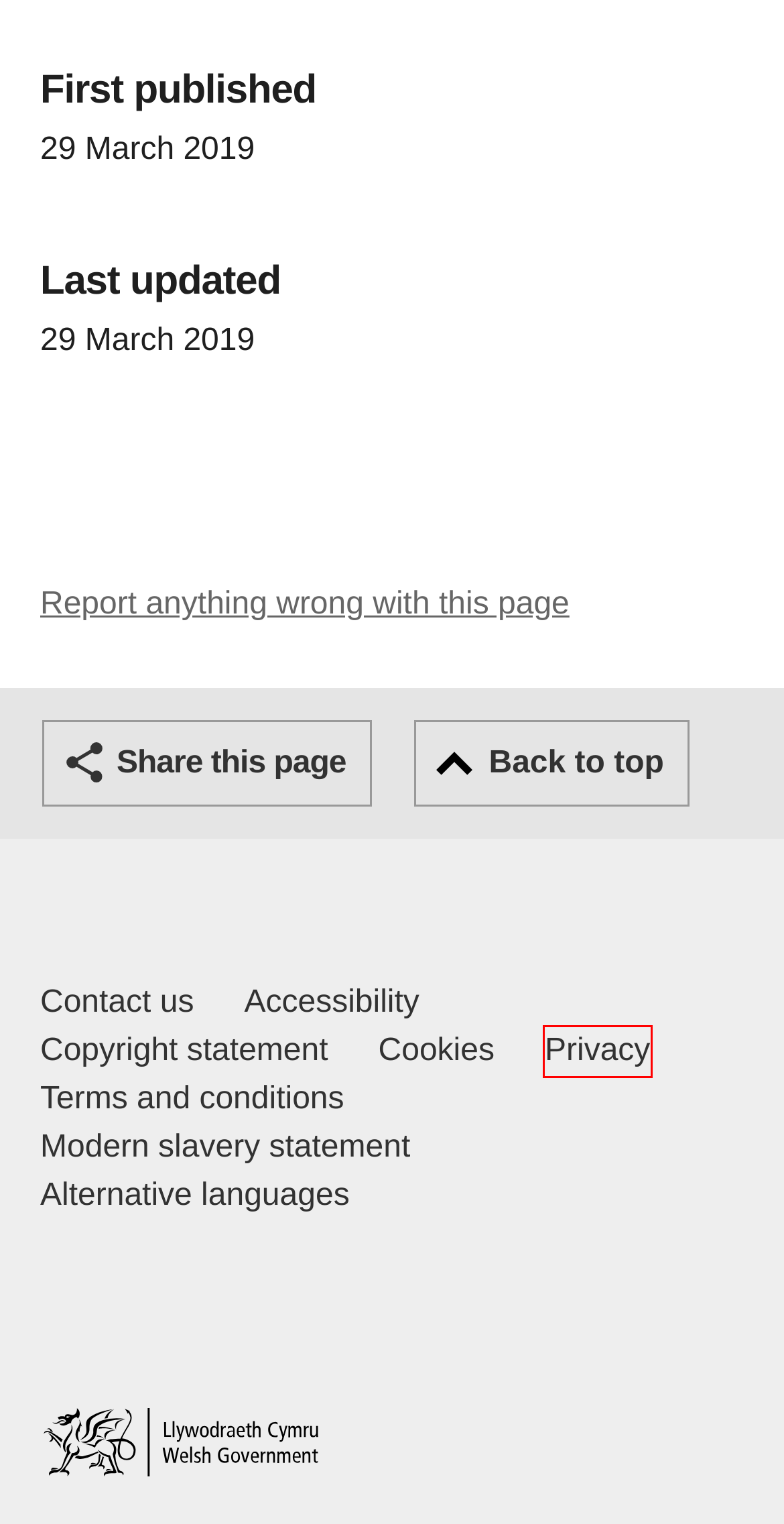Review the screenshot of a webpage which includes a red bounding box around an element. Select the description that best fits the new webpage once the element in the bounding box is clicked. Here are the candidates:
A. Website privacy notice | GOV.WALES
B. Terms and conditions | GOV.WALES
C. Welsh Government Modern Slavery Statement | GOV.WALES
D. Contact us | GOV.WALES
E. Alternative languages | GOV.WALES
F. Copyright statement | GOV.WALES
G. Announcements | GOV.WALES
H. Accessibility statement for GOV.WALES | GOV.WALES

A